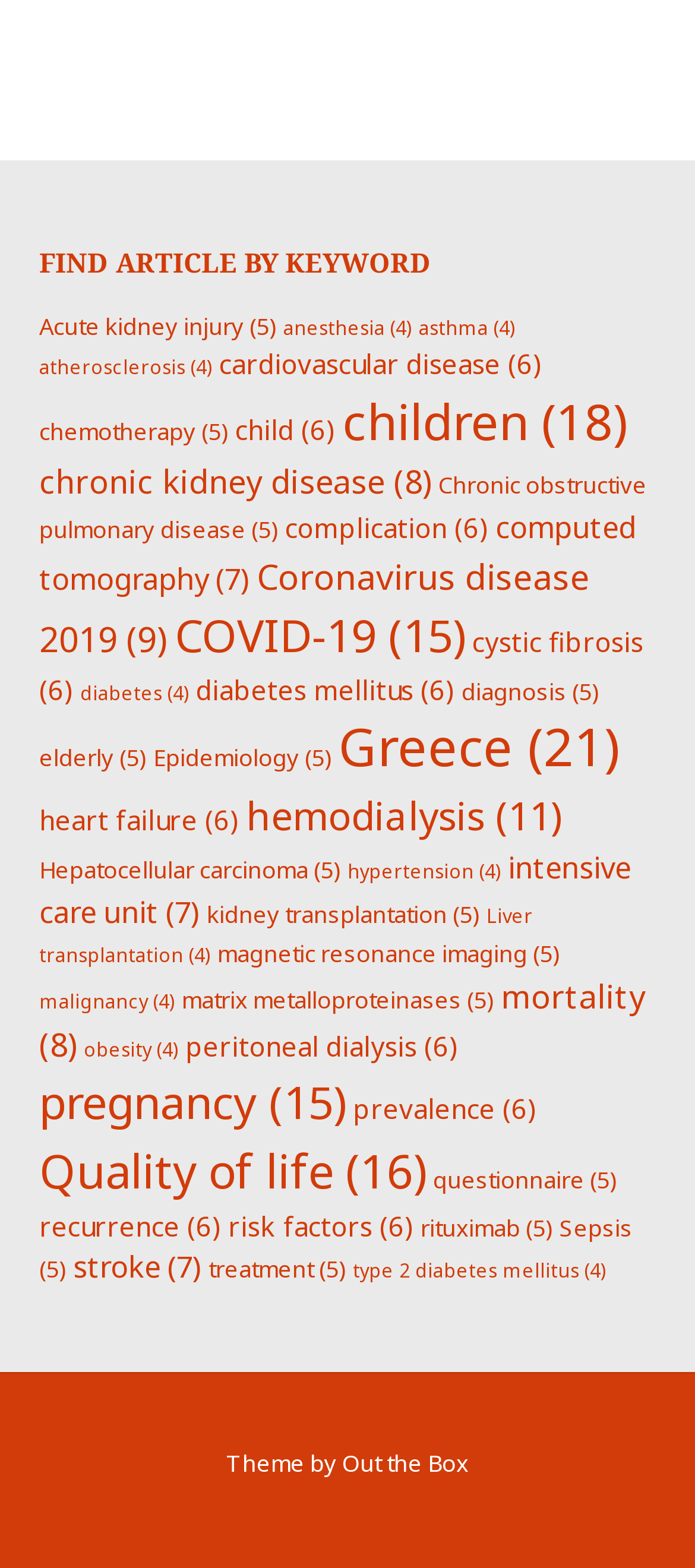Point out the bounding box coordinates of the section to click in order to follow this instruction: "Explore articles about heart failure".

[0.056, 0.512, 0.344, 0.534]